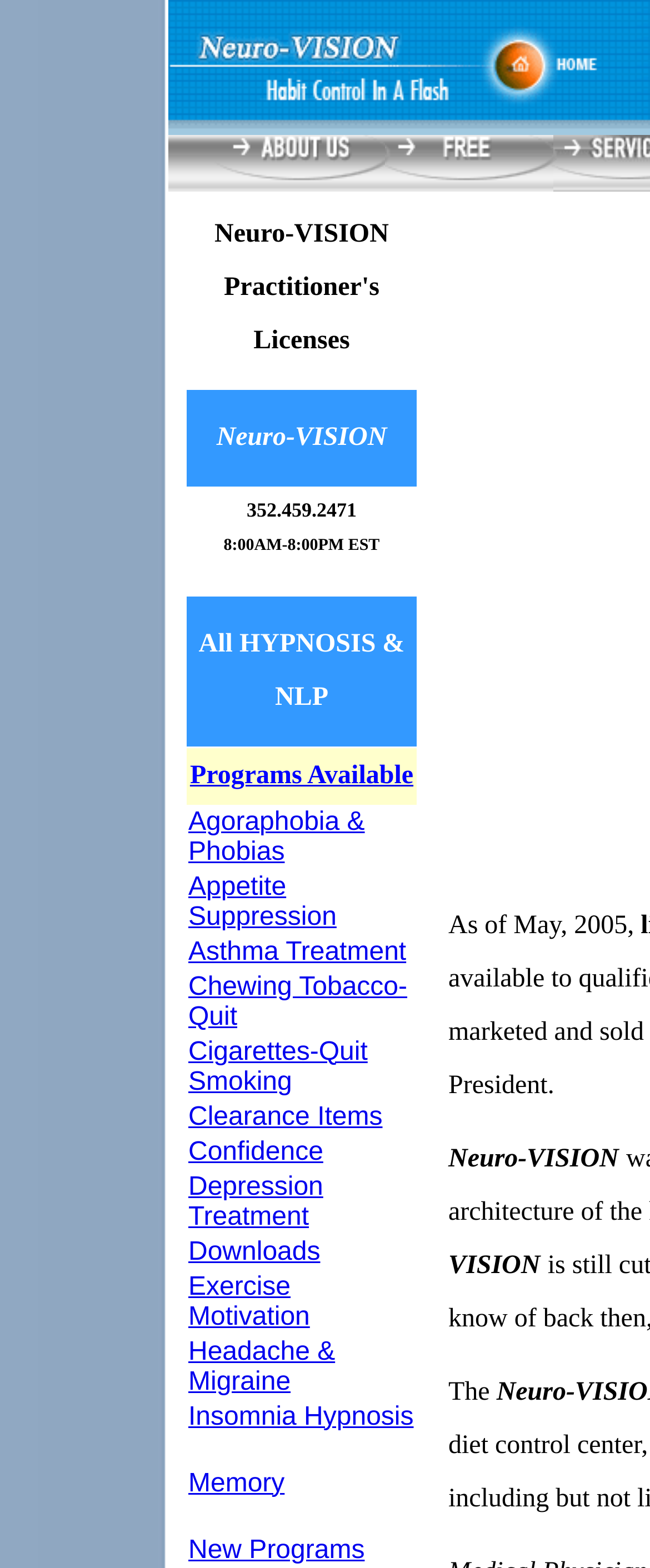Please identify the bounding box coordinates of the element's region that I should click in order to complete the following instruction: "Explore Appetite Suppression". The bounding box coordinates consist of four float numbers between 0 and 1, i.e., [left, top, right, bottom].

[0.29, 0.559, 0.518, 0.593]